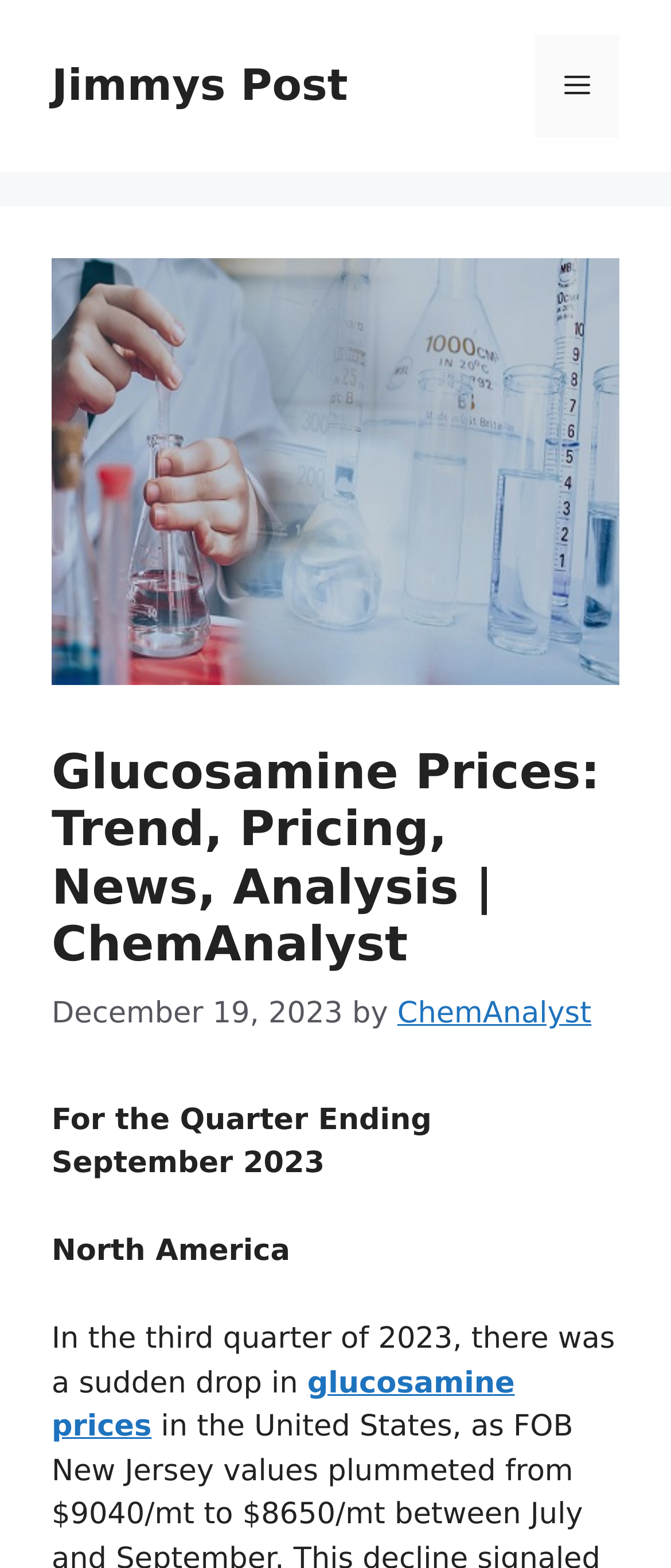What is the date mentioned in the article?
Identify the answer in the screenshot and reply with a single word or phrase.

December 19, 2023